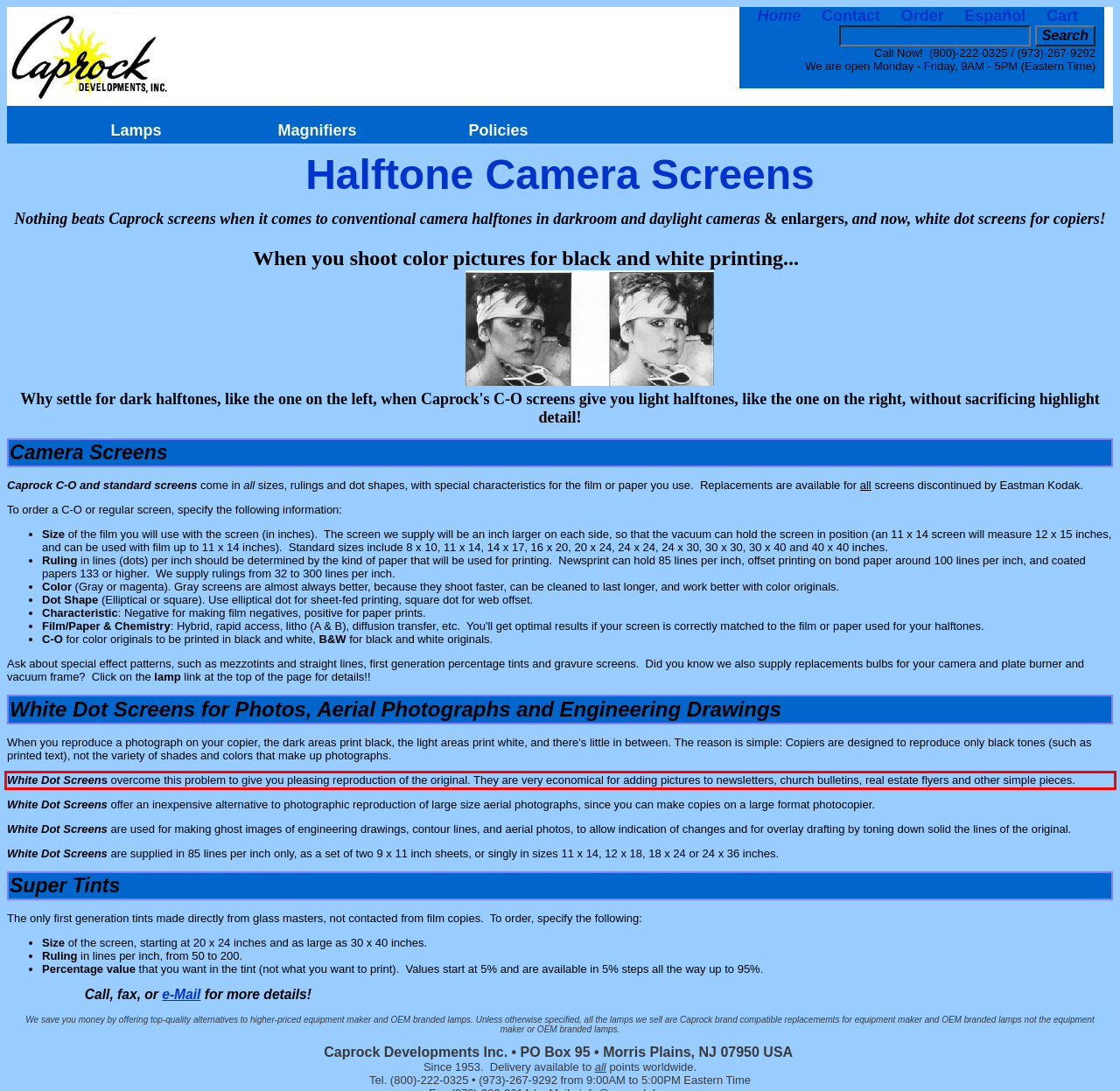Please perform OCR on the text content within the red bounding box that is highlighted in the provided webpage screenshot.

White Dot Screens overcome this problem to give you pleasing reproduction of the original. They are very economical for adding pictures to newsletters, church bulletins, real estate flyers and other simple pieces.